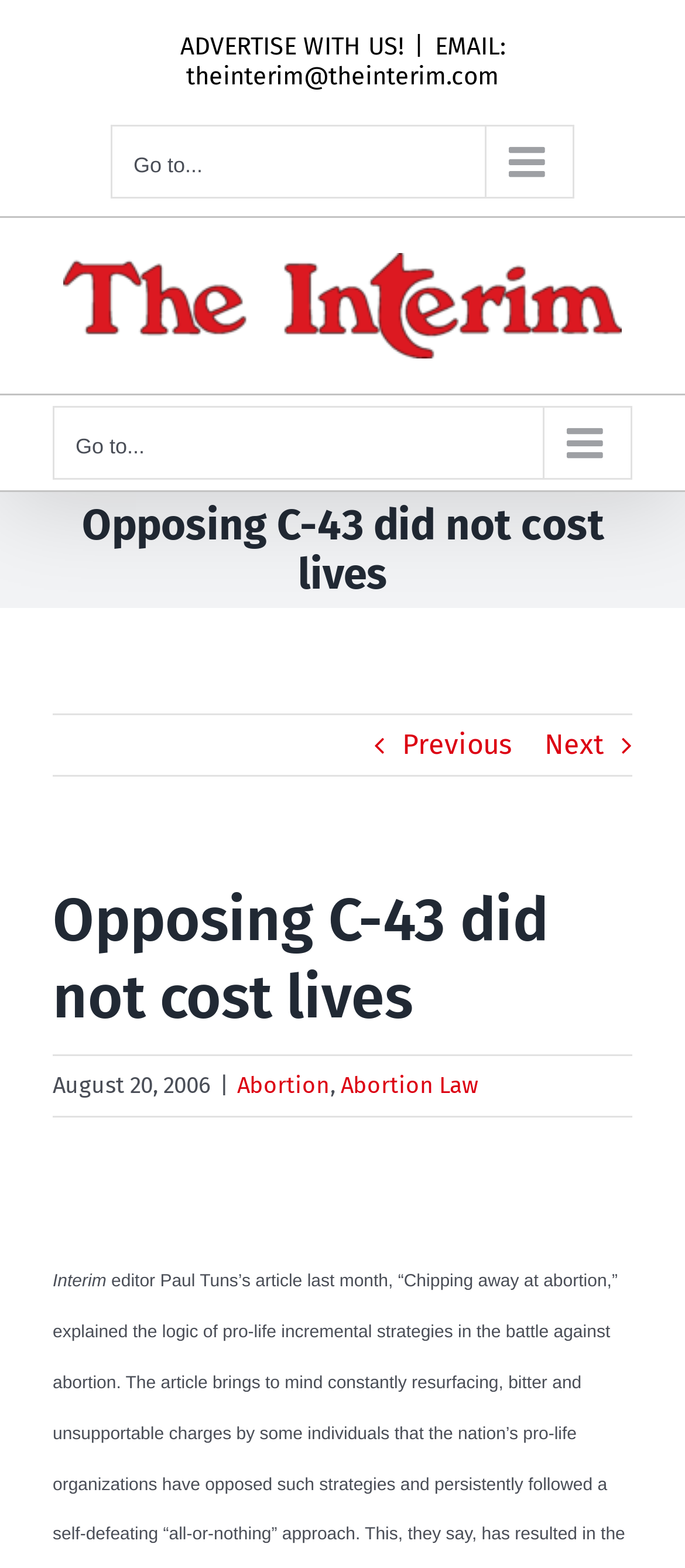Can you find the bounding box coordinates for the element that needs to be clicked to execute this instruction: "Go to the 'EMAIL: theinterim@theinterim.com' page"? The coordinates should be given as four float numbers between 0 and 1, i.e., [left, top, right, bottom].

[0.272, 0.021, 0.737, 0.059]